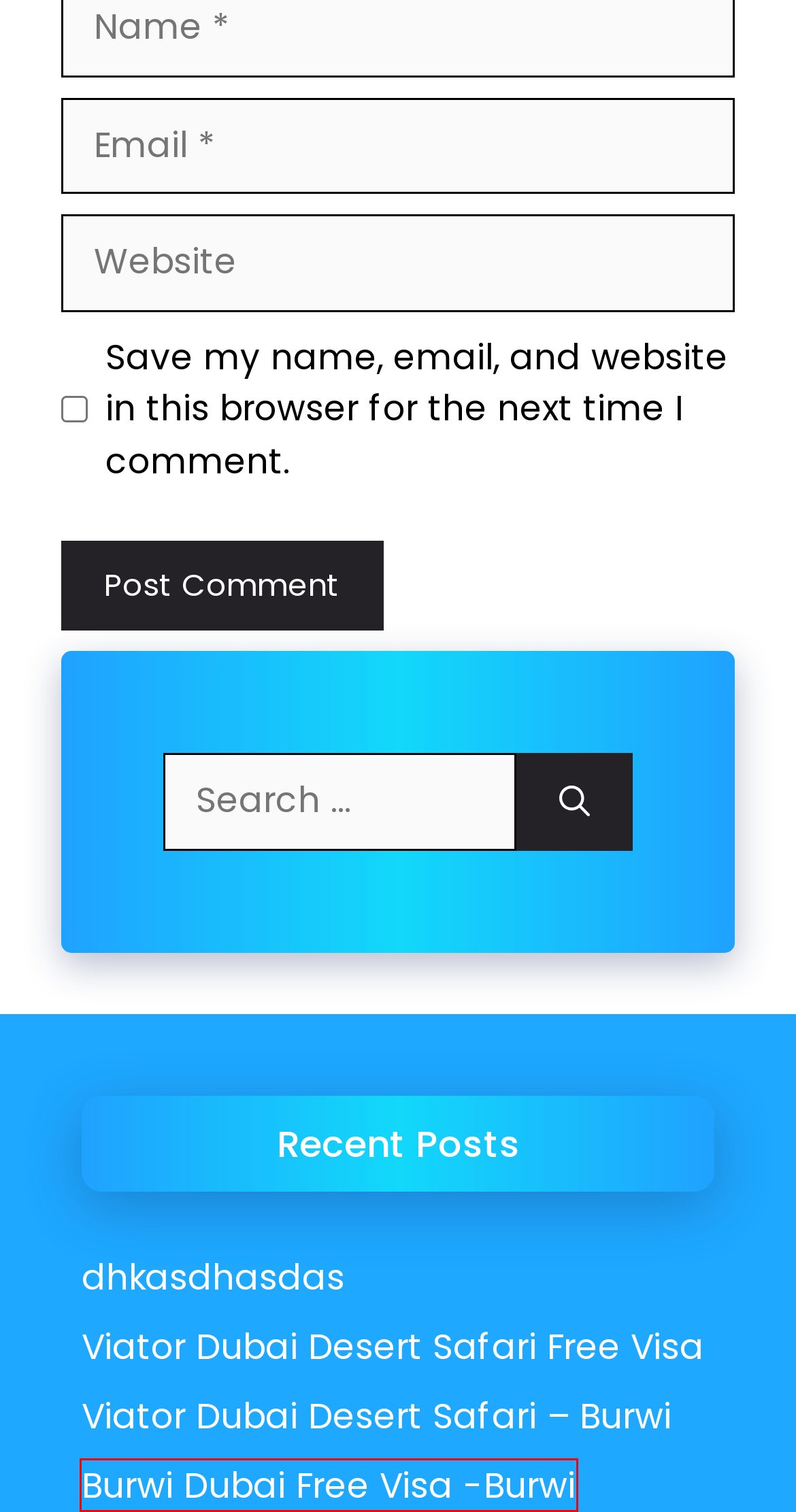Analyze the screenshot of a webpage with a red bounding box and select the webpage description that most accurately describes the new page resulting from clicking the element inside the red box. Here are the candidates:
A. Viator Dubai Desert Safari - Burwi » Burwi
B. dhkasdhasdas » Burwi
C. Burwi Dubai Free Visa -Burwi » Burwi
D. Beauty Tips for Bridal Mackup » Burwi
E. Download Burwi Apk - Burwi » Burwi
F. Viator Dubai Desert Safari Free Visa » Asan Popo
G. Burwi » Burwi
H. Health » Burwi

C